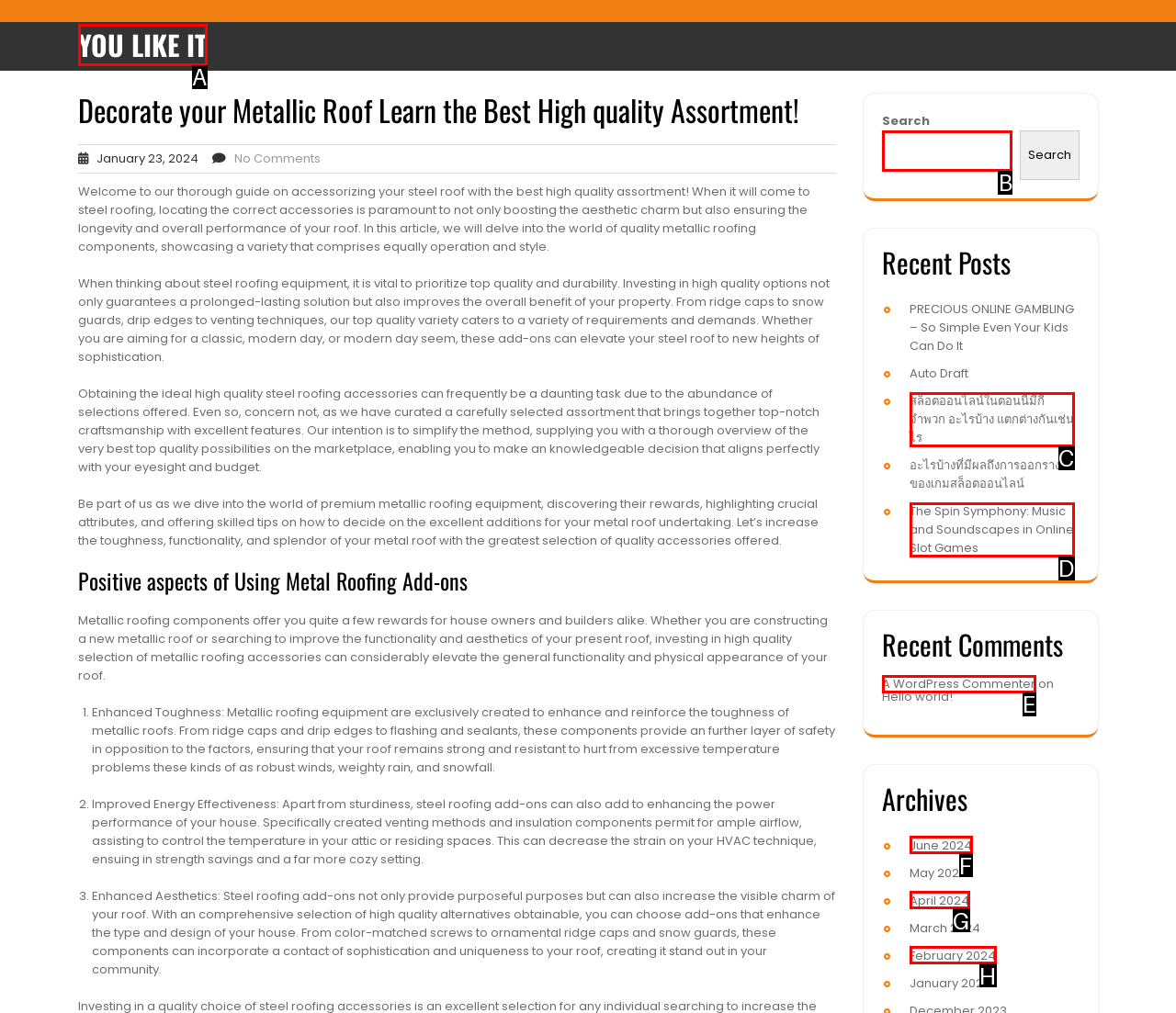Determine which option aligns with the description: A WordPress Commenter. Provide the letter of the chosen option directly.

E